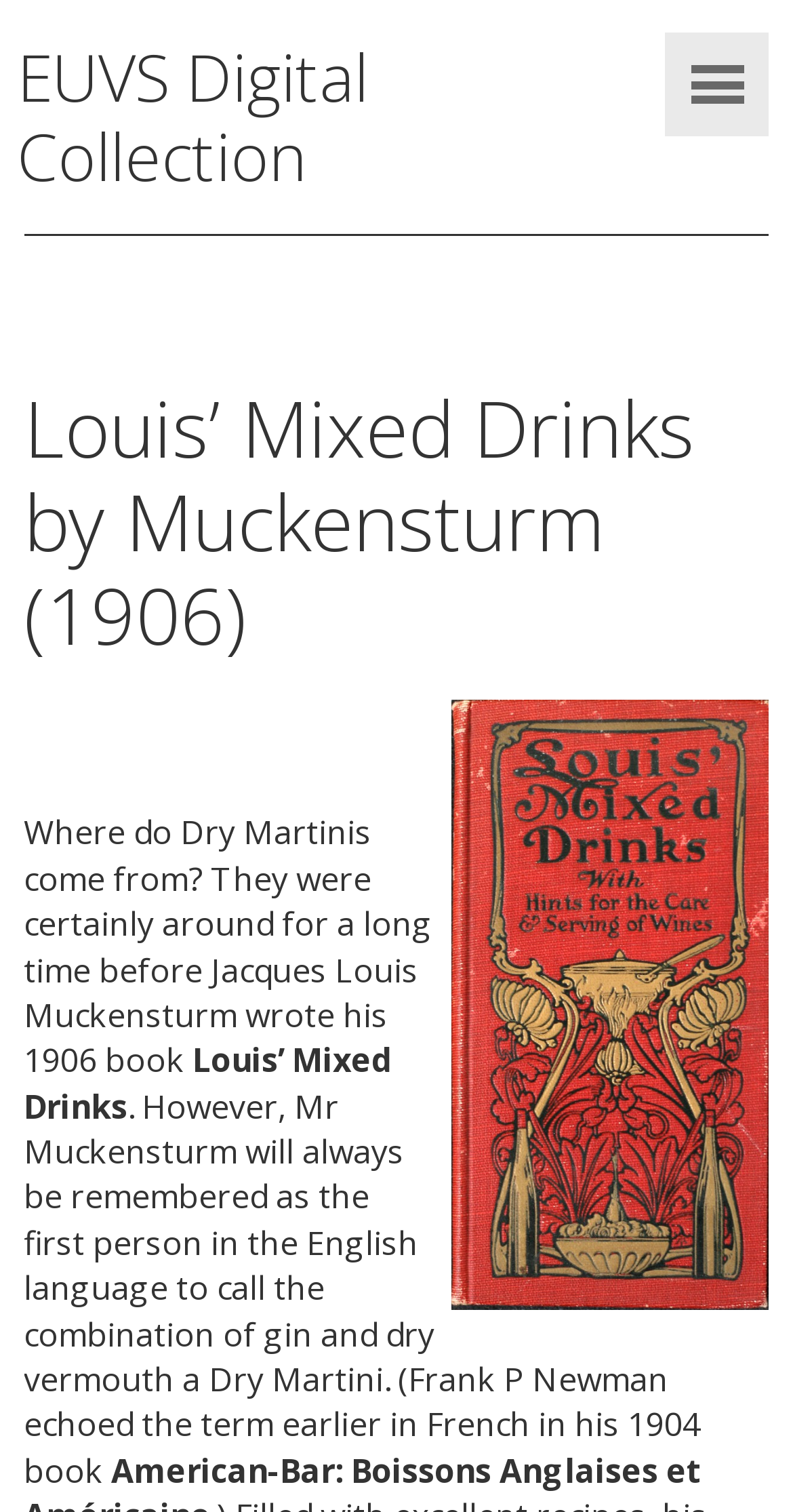Please determine and provide the text content of the webpage's heading.

Louis’ Mixed Drinks by Muckensturm (1906)